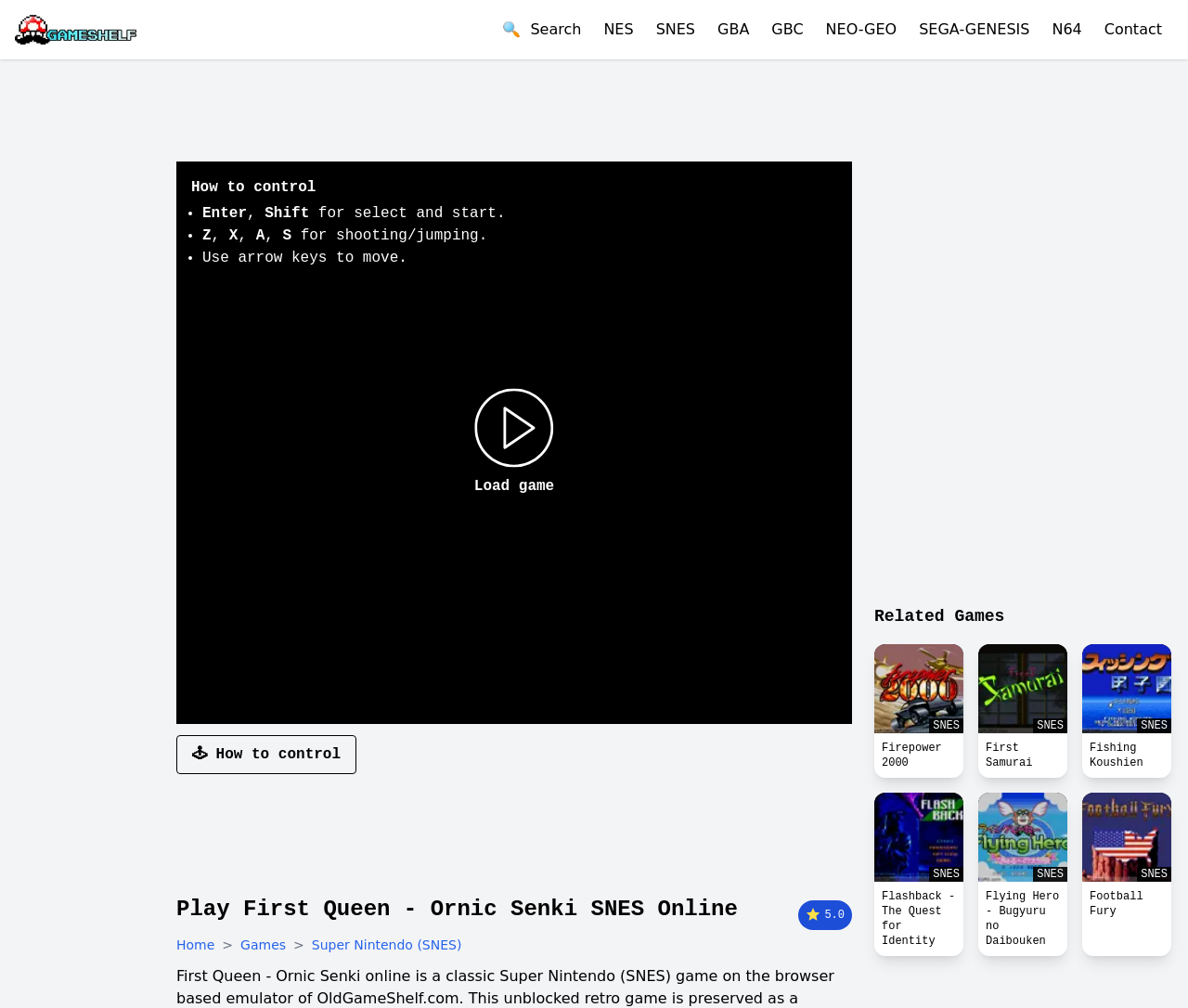Use a single word or phrase to answer the question:
What is the name of the game on this webpage?

First Queen - Ornic Senki